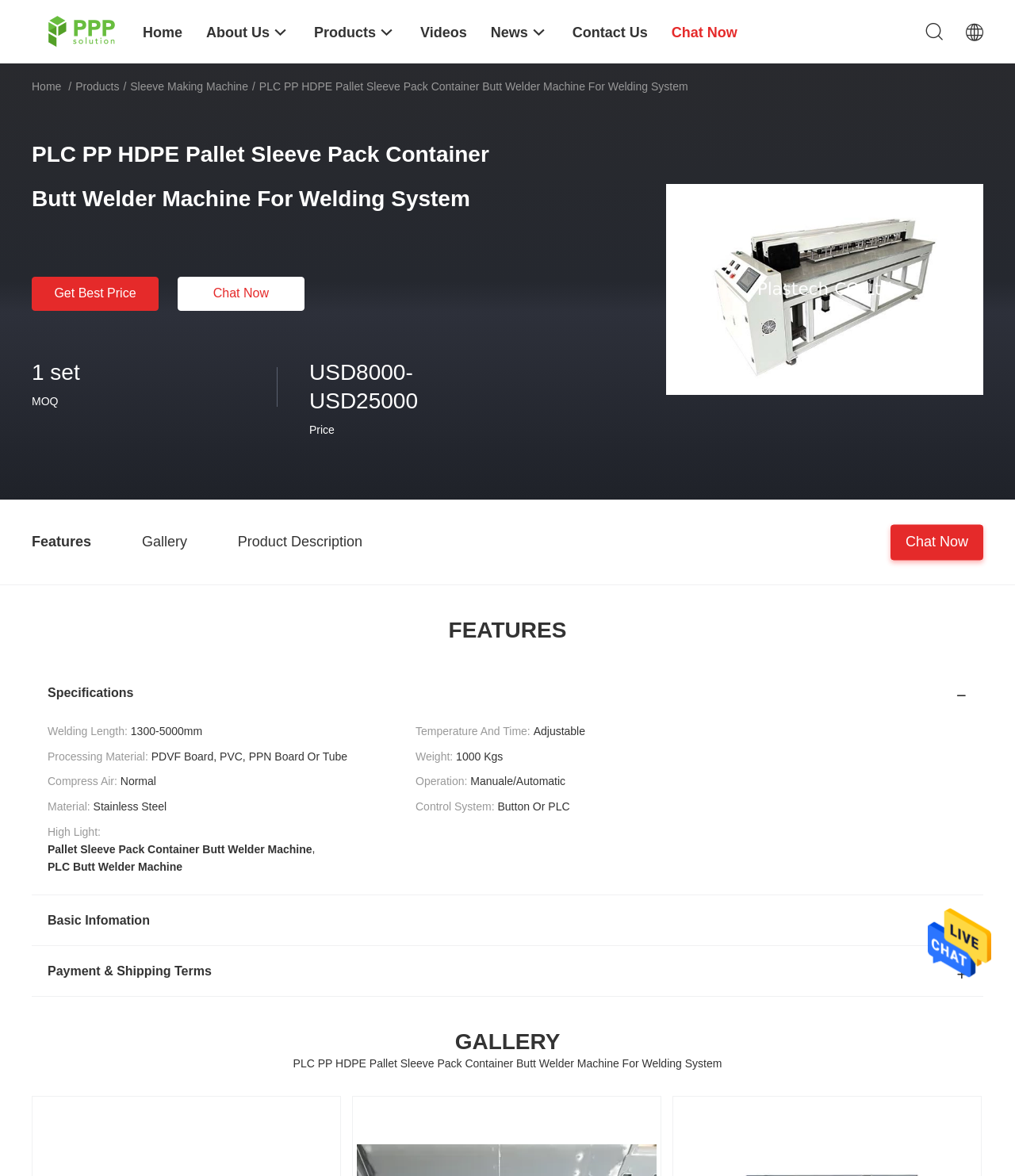What is the operation mode of the product? Based on the image, give a response in one word or a short phrase.

Manuale/Automatic